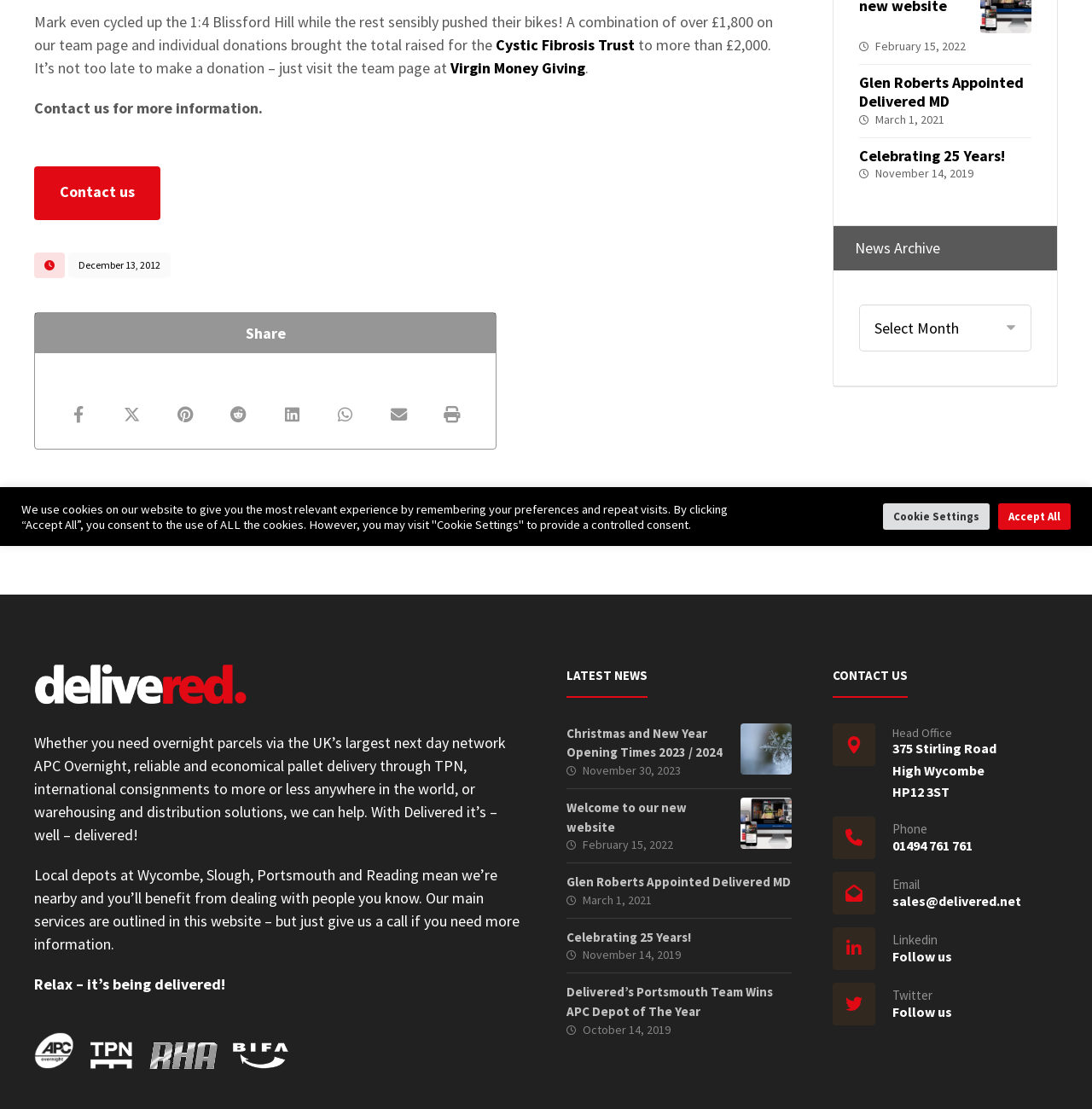Determine the bounding box for the described UI element: "Pinterest".

[0.153, 0.359, 0.186, 0.393]